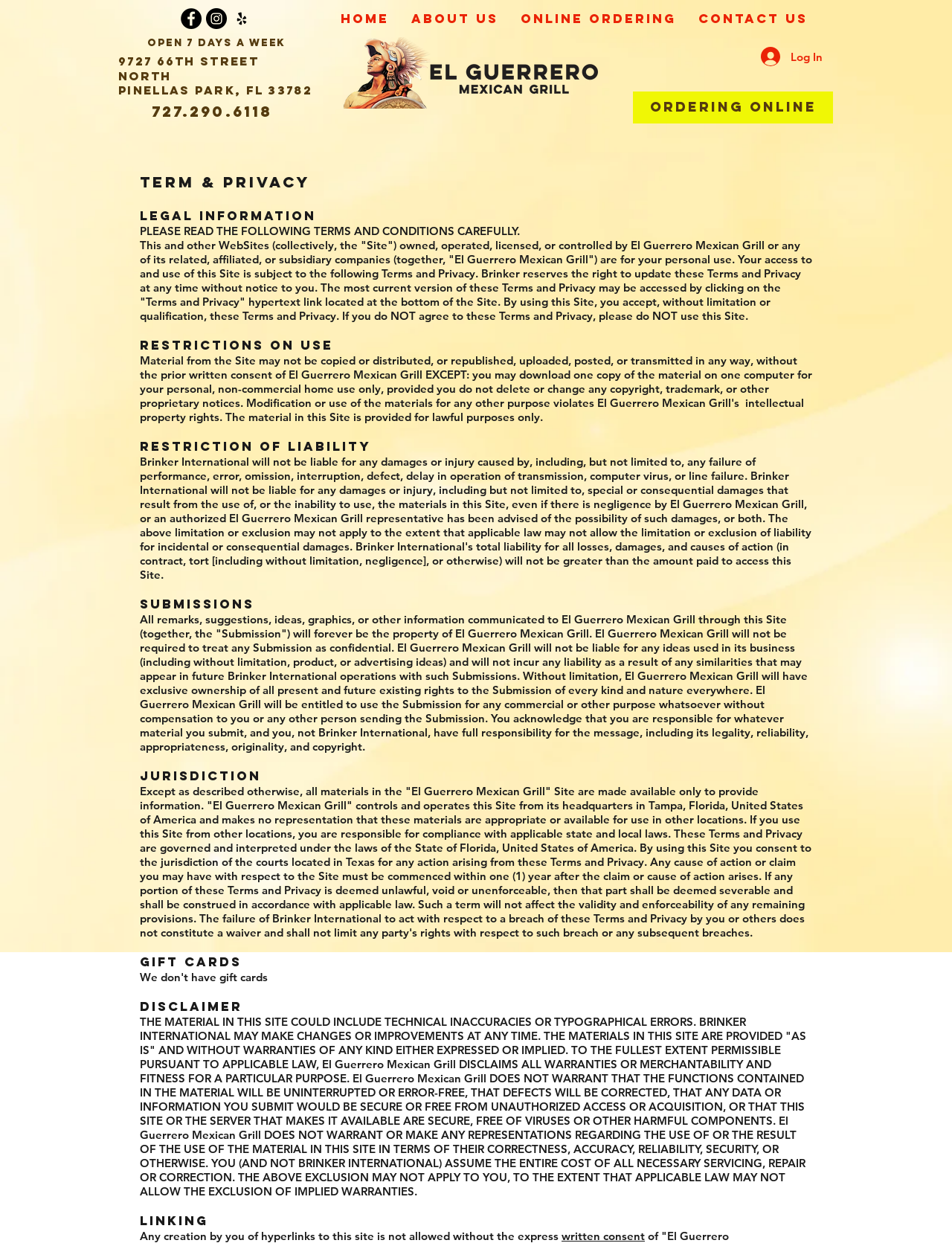Determine the bounding box coordinates of the clickable region to follow the instruction: "Click on the 'Log In' button".

[0.788, 0.034, 0.875, 0.057]